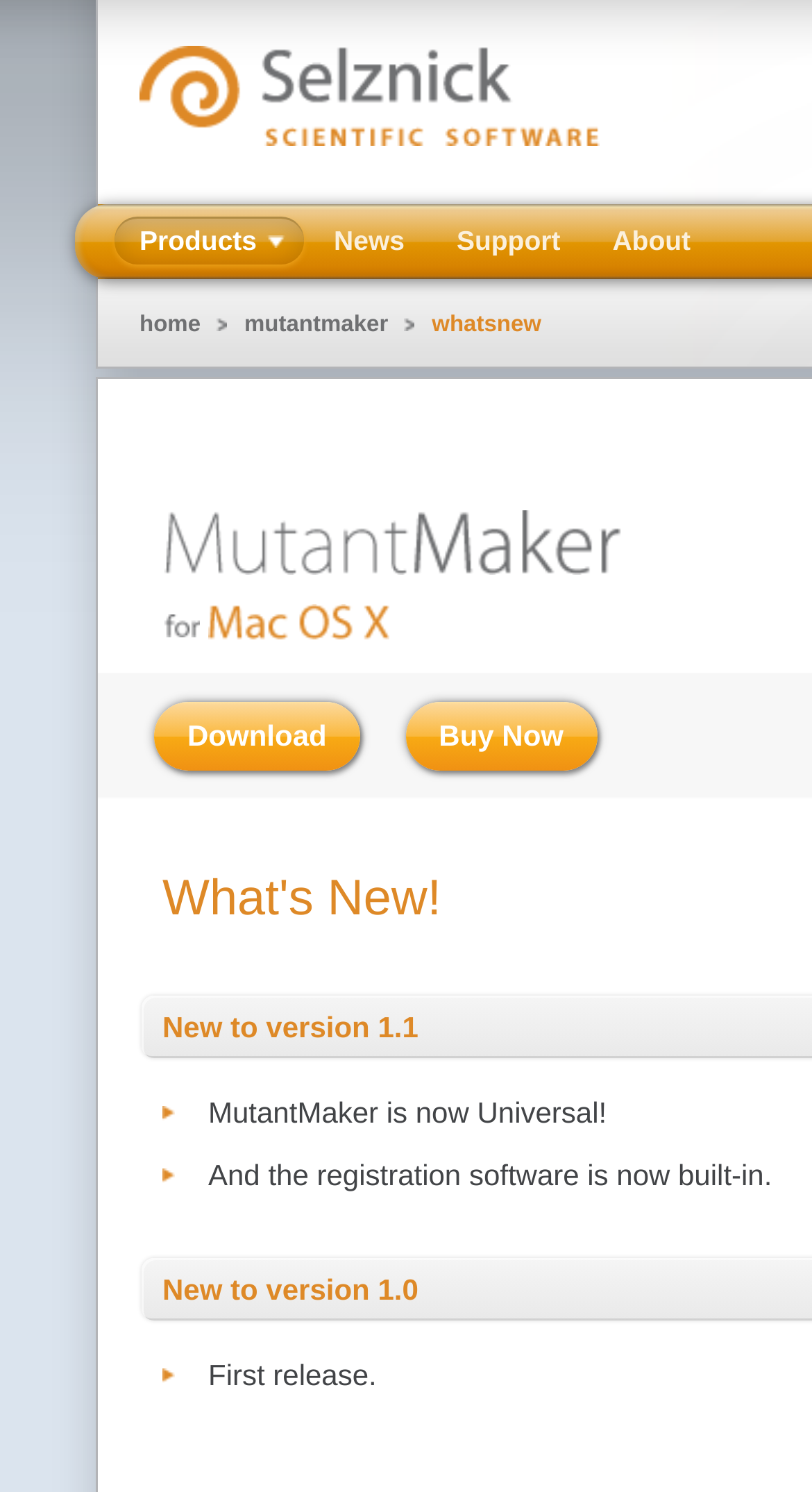Locate the bounding box of the user interface element based on this description: "alt="Selznick Scientific Software"".

[0.146, 0.014, 0.762, 0.117]